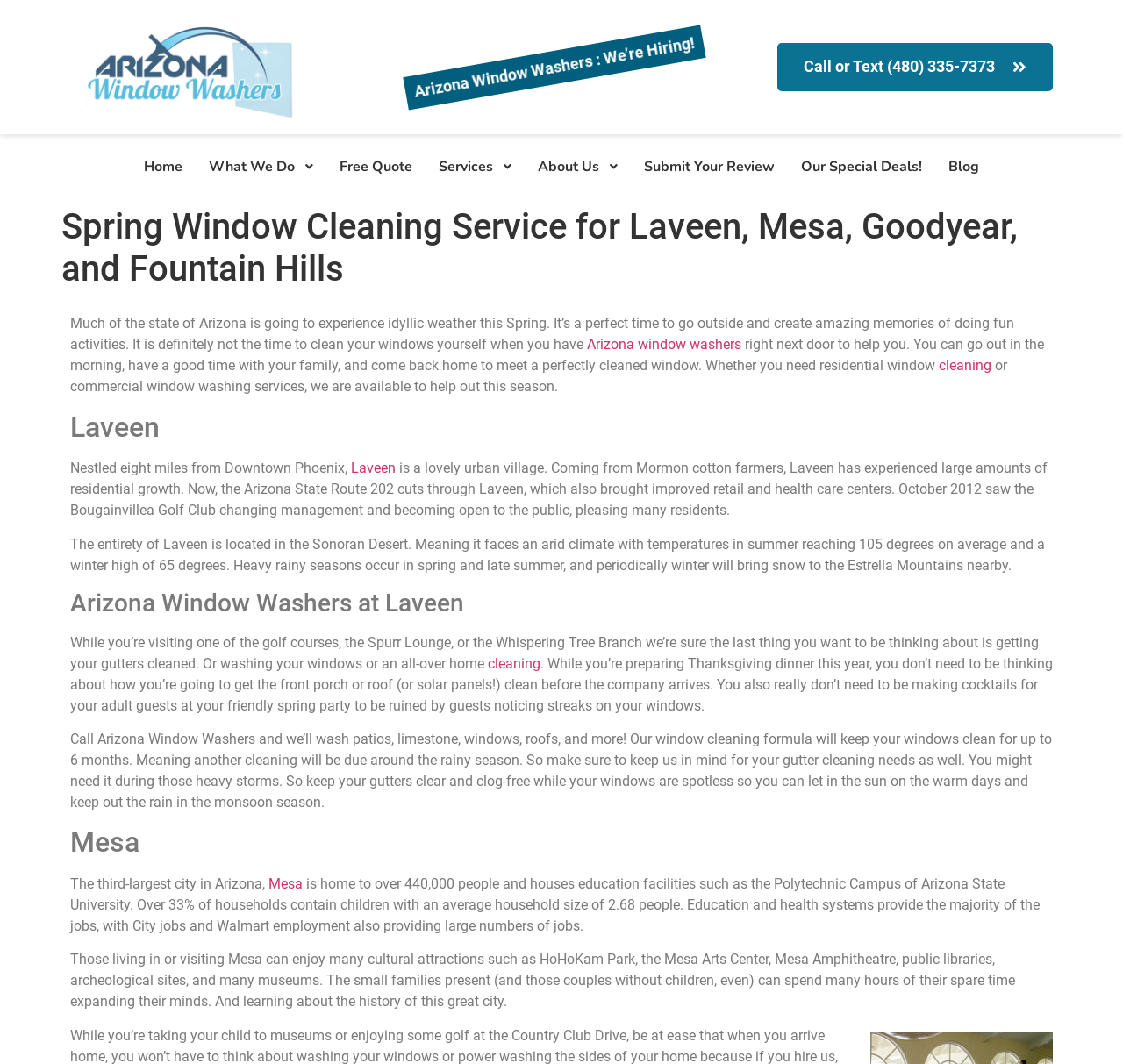Reply to the question with a brief word or phrase: What is the population of Mesa?

Over 440,000 people